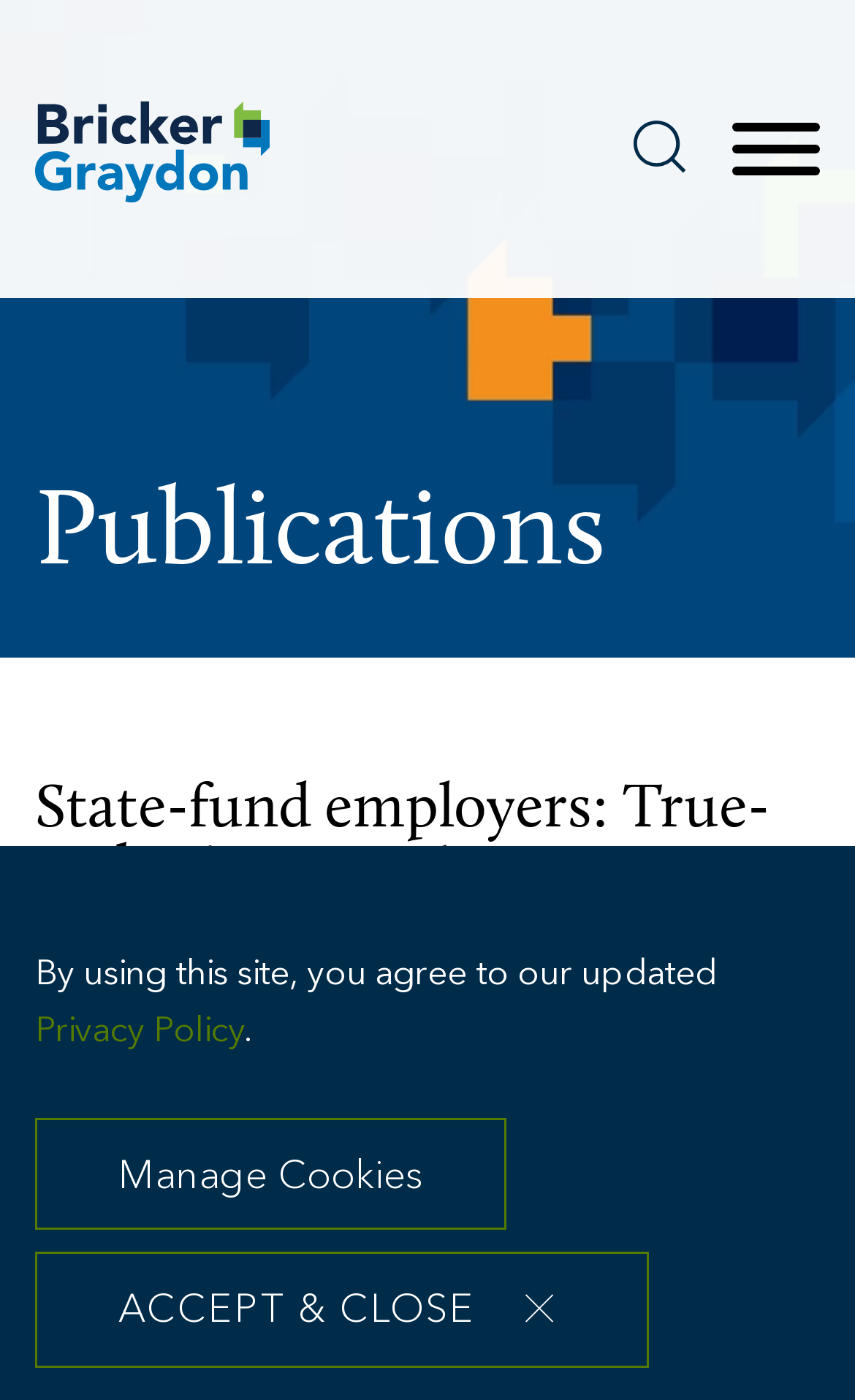Give a detailed explanation of the elements present on the webpage.

The webpage appears to be an article or blog post about the Bureau of Workers' Compensation (BWC) deadline for the annual true-up process, which is approaching in August. 

At the top left of the page, there is a logo or image of "Bricker Graydon LLP" with a corresponding link. Below this, there are several links, including "Main Content", "Main Menu", and "Jump to Page", which are likely navigation elements. 

On the top right, there is a search bar with a magnifying glass icon and a "Menu" button. 

The main content of the page begins with a heading that reads "State-fund employers: True-up by August 15!". Below this, there is a section labeled "Publications" and an "ARTICLE" subtitle. The article's publication date, "08.03.2017", is displayed next to the subtitle. 

At the bottom of the page, there is a notice about the site's updated Privacy Policy, with a link to read more. There are also two buttons, "Manage Cookies" and "ACCEPT & CLOSE ×", which are likely related to cookie management and acceptance. 

Throughout the page, there are decorative elements, including a large image that spans the entire width of the page.